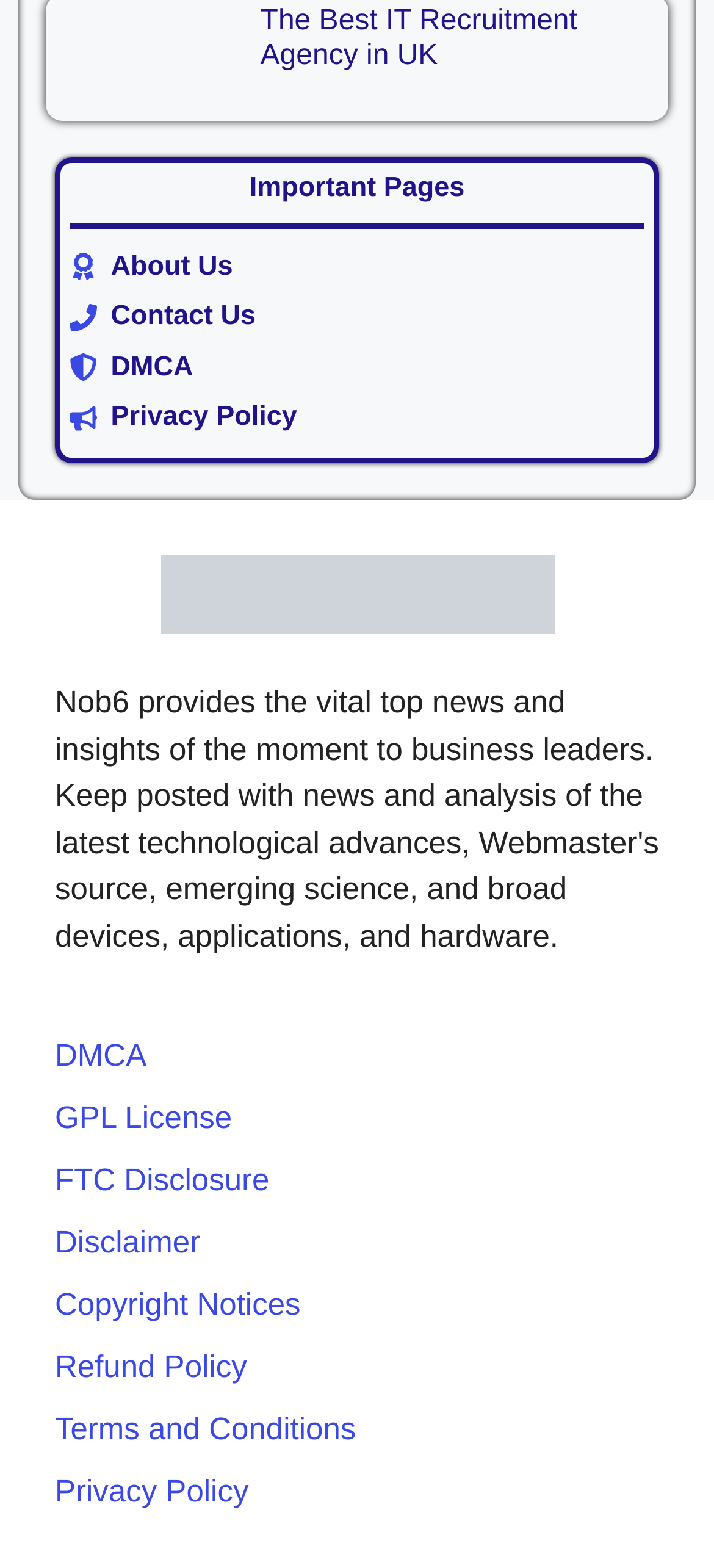Refer to the image and answer the question with as much detail as possible: What is the purpose of the links at the bottom of the page?

The links at the bottom of the page provide access to legal and policy information, such as 'DMCA', 'GPL License', 'FTC Disclosure', and 'Terms and Conditions', which are important for users to understand the website's policies and legal obligations.